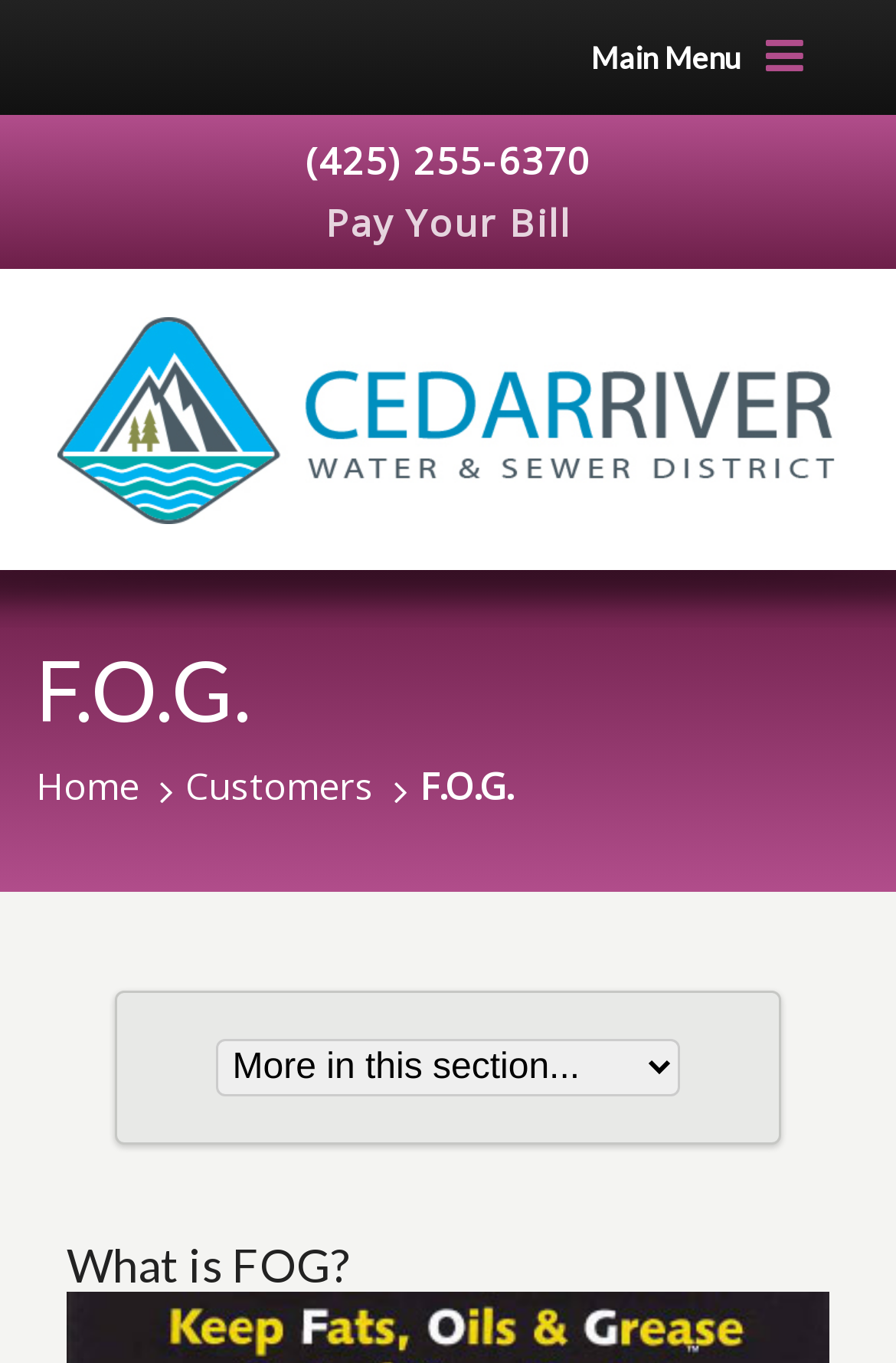What is the phone number displayed on the webpage?
Please answer the question with as much detail as possible using the screenshot.

I found the phone number by looking at the static text element with the bounding box coordinates [0.341, 0.099, 0.659, 0.137], which contains the phone number '(425) 255-6370'.